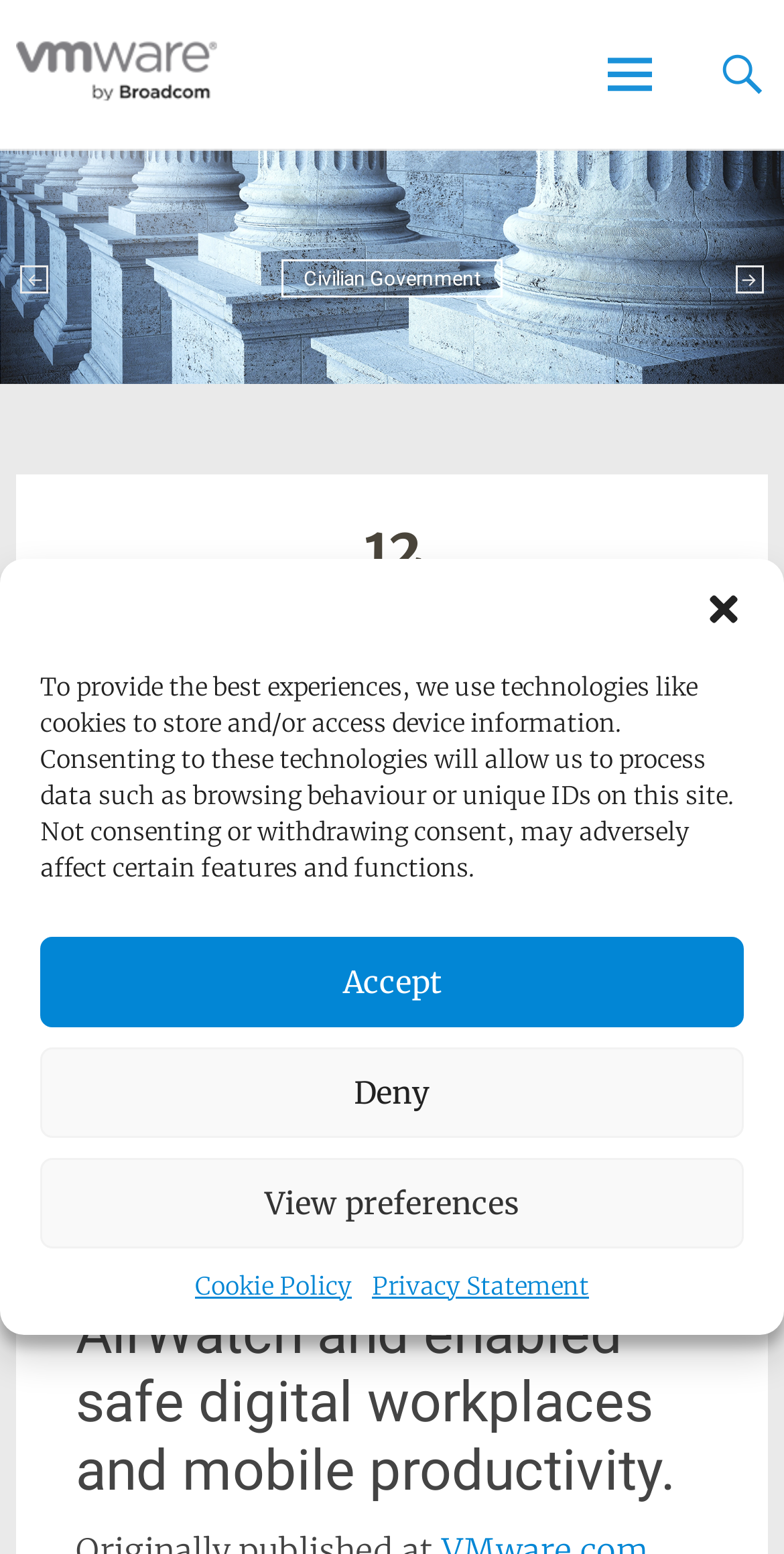Describe all the key features and sections of the webpage thoroughly.

The webpage is about True Mobile Productivity at DB Systel GmbH, specifically in the context of VMware Industry. At the top, there is a dialog box for managing cookie consent, which takes up most of the screen. Within this dialog, there is a close button at the top right corner, followed by a paragraph of text explaining the use of cookies and technologies. Below this text, there are three buttons: Accept, Deny, and View preferences. Additionally, there are two links to the Cookie Policy and Privacy Statement at the bottom of the dialog.

Below the dialog box, there is a link to VMware Industry at the top left corner, accompanied by an image with the same name. Next to it, there is a heading with the same text, VMware Industry. 

The webpage then presents a series of links, including Civilian Government, Defense, and two icons (represented by \uf429 and \uf430) at the top right corner. 

The main content of the webpage is divided into sections. The first section has a header with no text, followed by a link to a date, 12 Dec 2017, and a heading that reads "True Mobile Productivity at DB Systel GmbH". Below this heading, there is a link with the same text. 

The next section has links to Jens Koegler, Transportation, and Digital Workspace. Finally, there is a heading that summarizes the content of the webpage, stating that DB Systel GmbH rolled out a large mobility project with VMware AirWatch, enabling safe digital workplaces and mobile productivity.